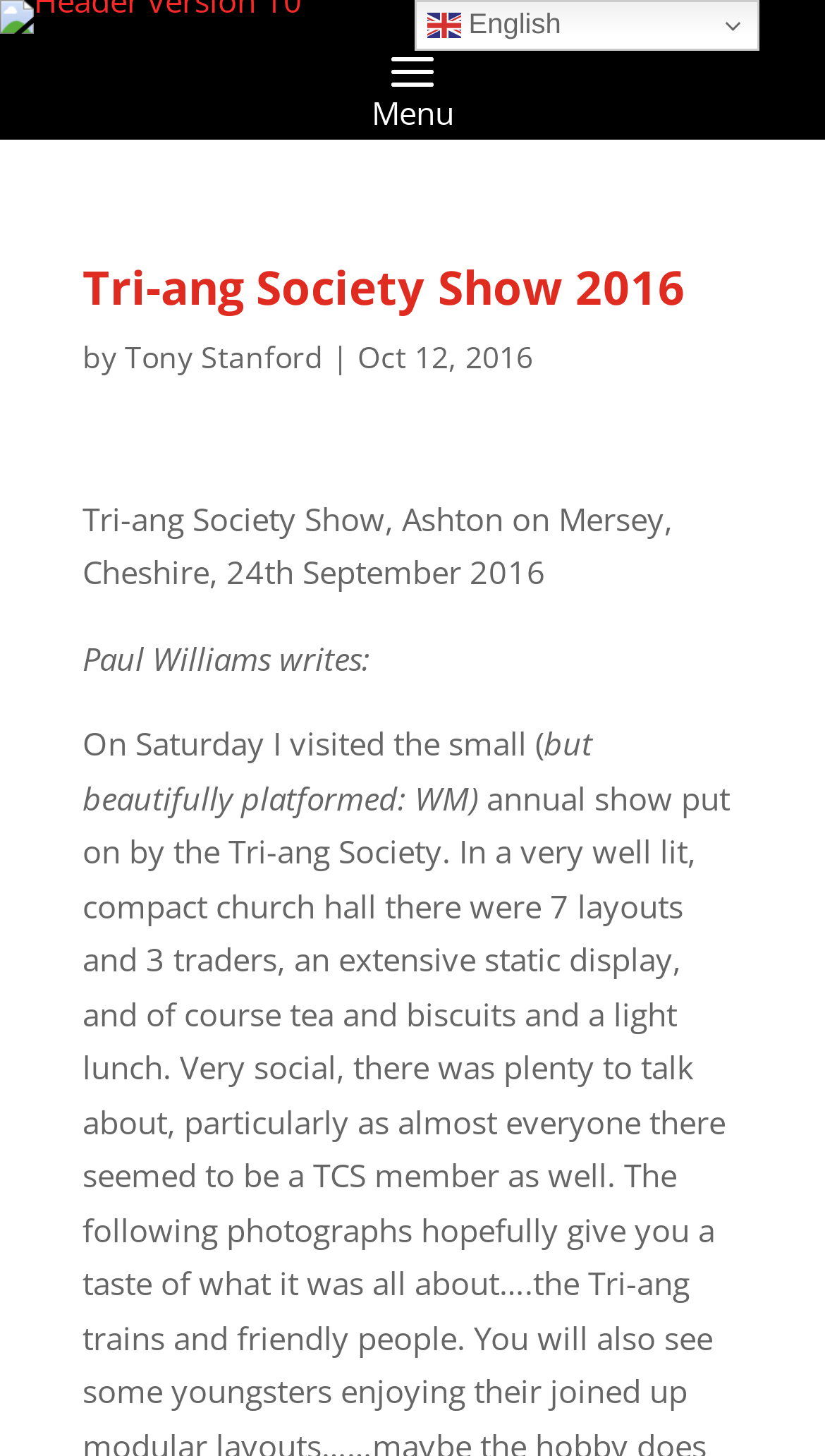Using the given description, provide the bounding box coordinates formatted as (top-left x, top-left y, bottom-right x, bottom-right y), with all values being floating point numbers between 0 and 1. Description: English

[0.502, 0.0, 0.92, 0.035]